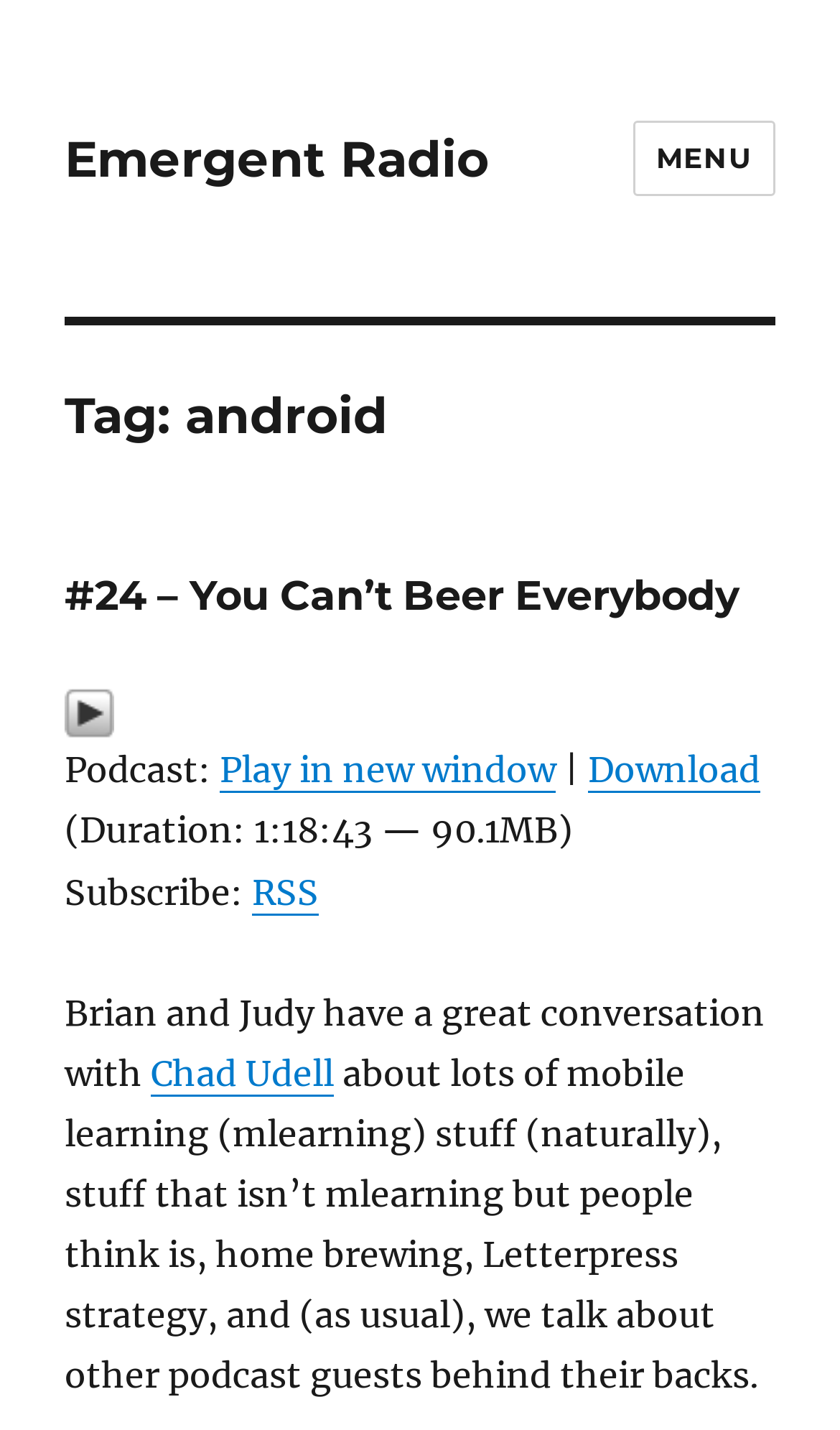Please identify the bounding box coordinates of where to click in order to follow the instruction: "Play the podcast".

[0.077, 0.481, 0.923, 0.517]